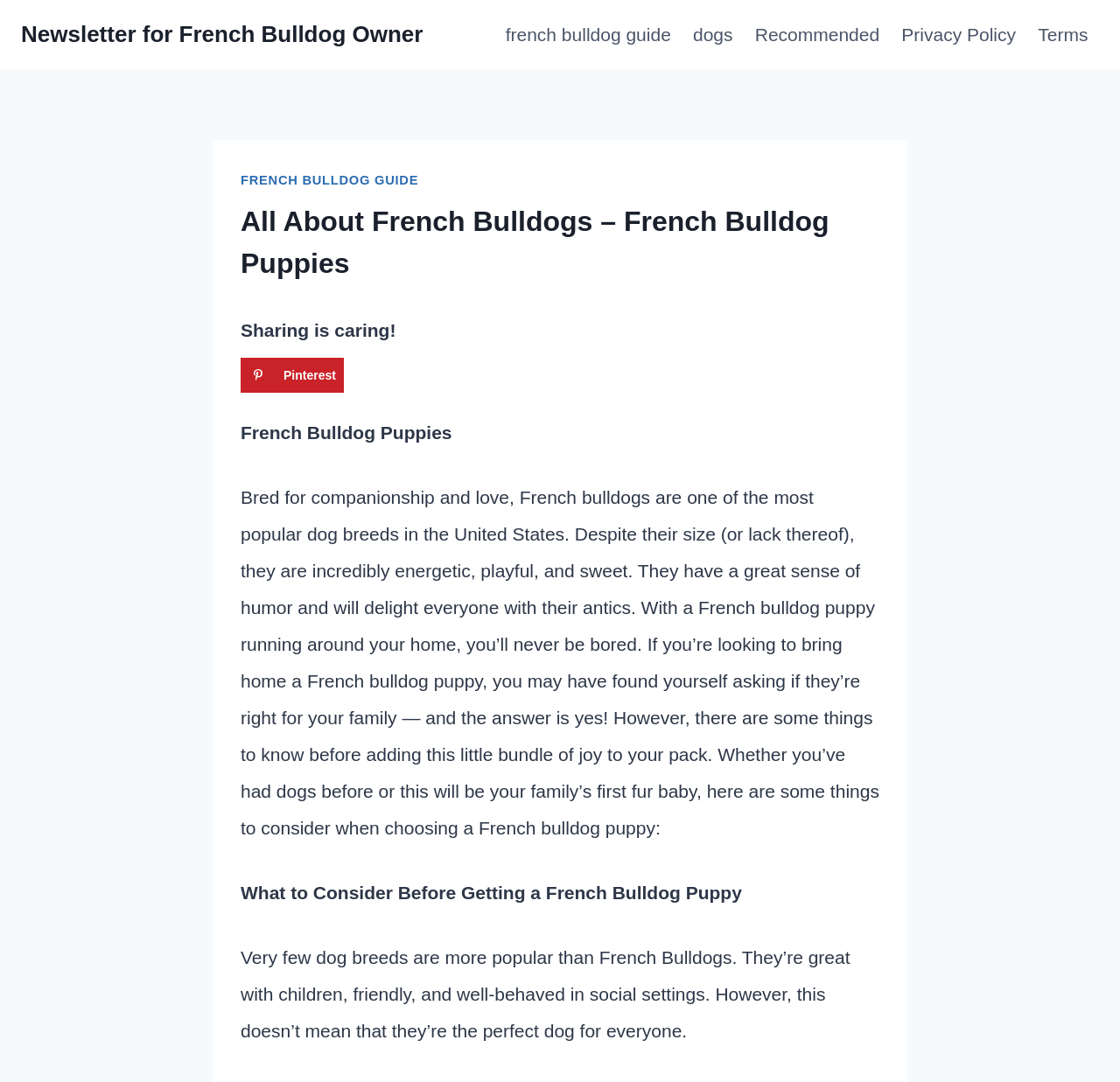Using the elements shown in the image, answer the question comprehensively: What should you consider before getting a French Bulldog puppy?

The webpage mentions that there are things to consider before bringing a French Bulldog puppy into your family. This likely includes factors such as their energy level, training needs, and potential health issues, which are important to consider before making a decision.